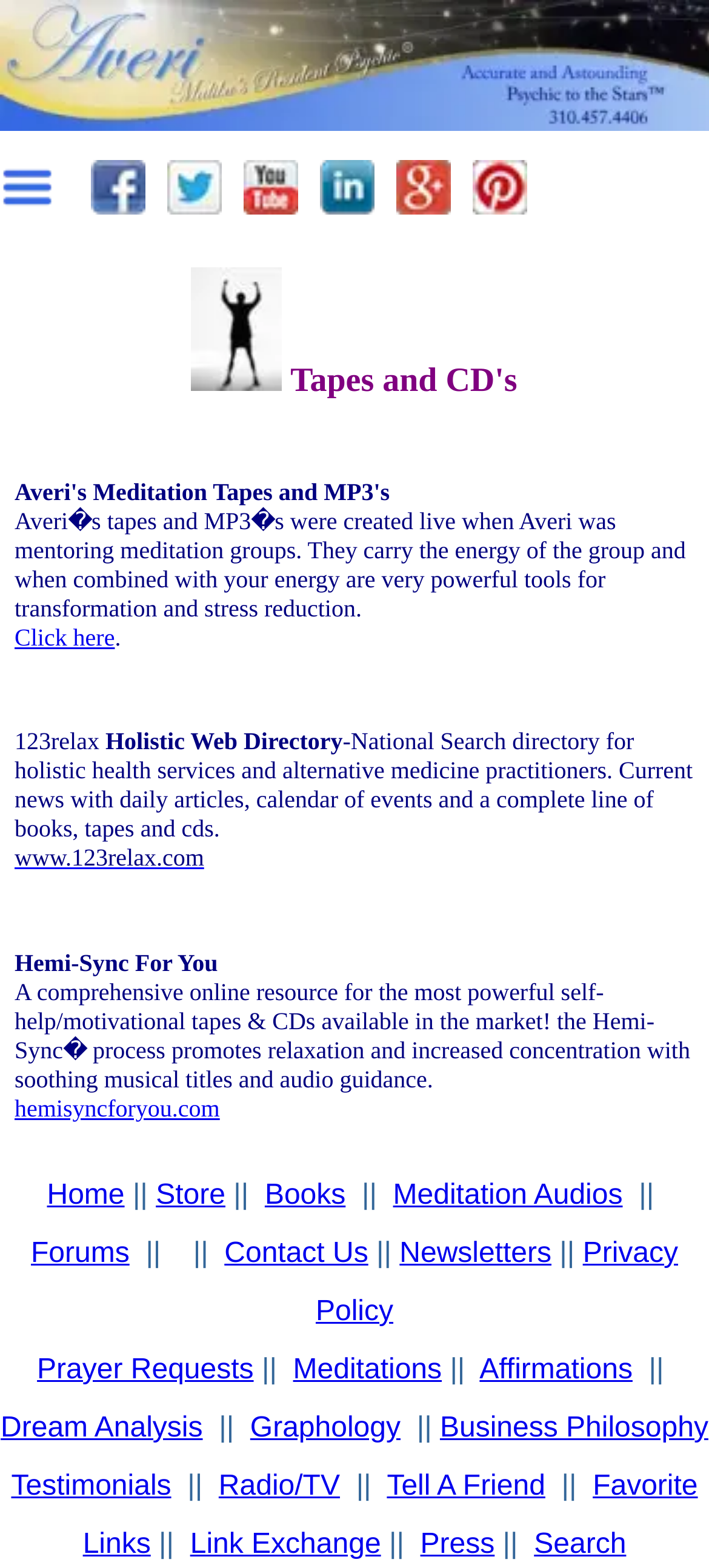From the image, can you give a detailed response to the question below:
How many social media links are available on this webpage?

I counted the social media links by looking at the links with text 'Averi on Facebook', 'Averi on Twitter', 'Averi on YouTube', 'Averi on LinkedIn', 'Averi on Google Plus', 'Averi on Pinterest' which are 6 in total, and then I added 1 more for the 'Click to Navigate' link which is also a social media link, making a total of 7.